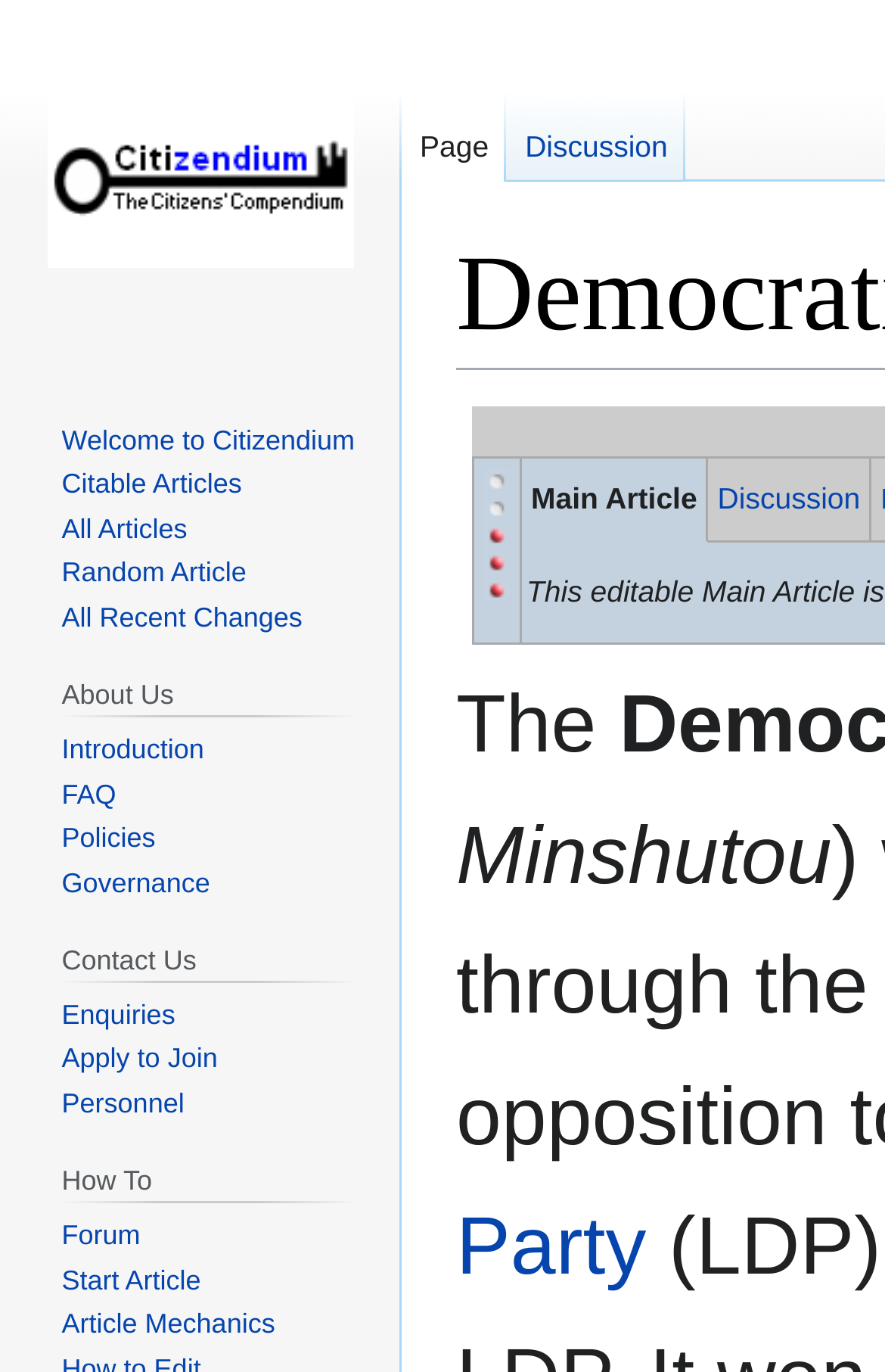What is the purpose of the 'Jump to navigation' link?
Using the visual information, reply with a single word or short phrase.

To navigate to the navigation section